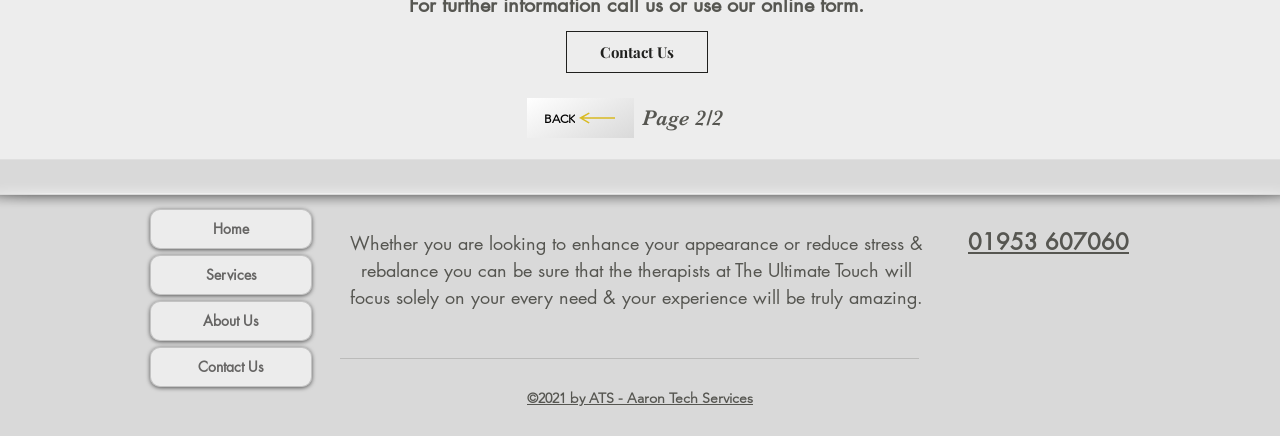How many navigation links are there?
Using the image, provide a concise answer in one word or a short phrase.

4